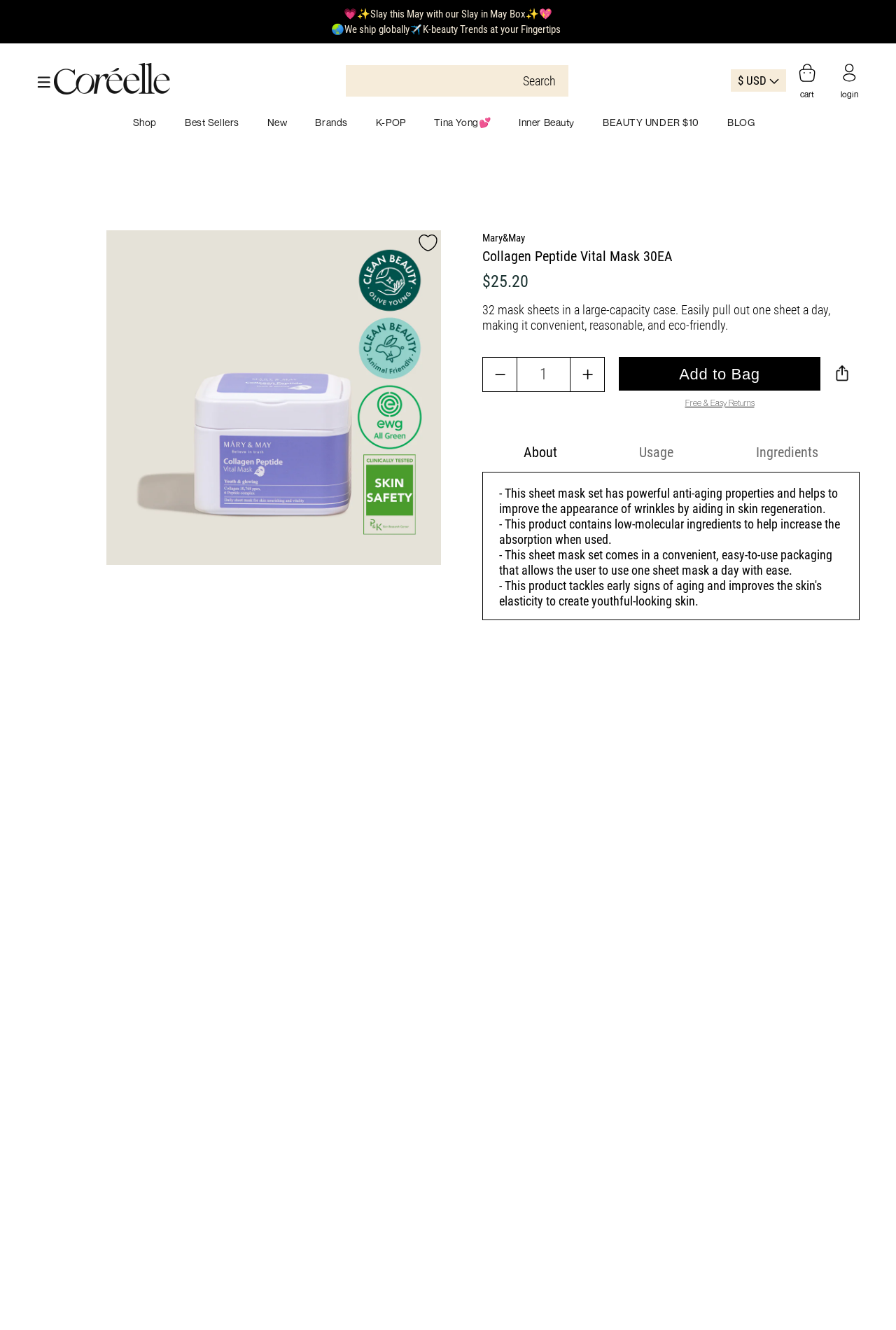Kindly provide the bounding box coordinates of the section you need to click on to fulfill the given instruction: "Add product to bag".

[0.691, 0.269, 0.916, 0.294]